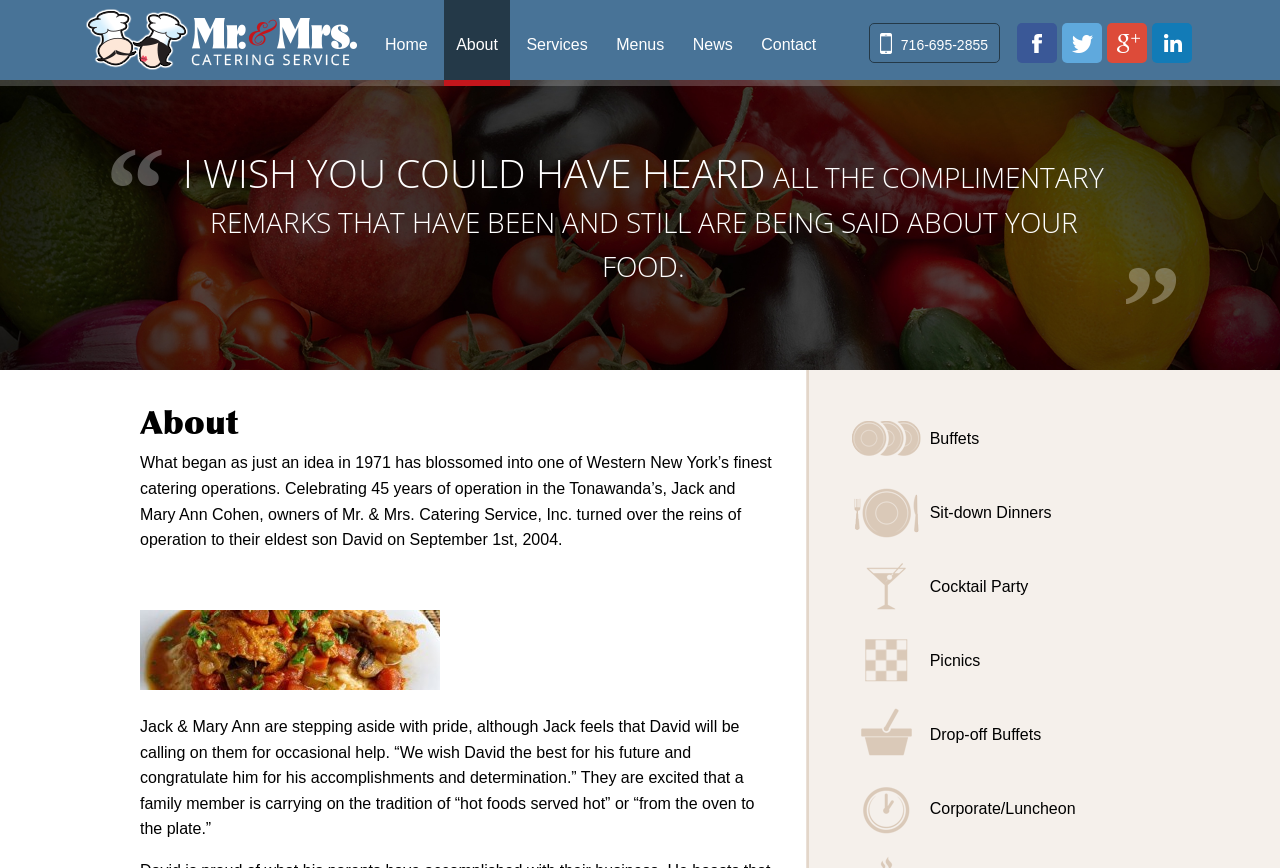Who are the original owners of the catering service? Based on the image, give a response in one word or a short phrase.

Jack and Mary Ann Cohen